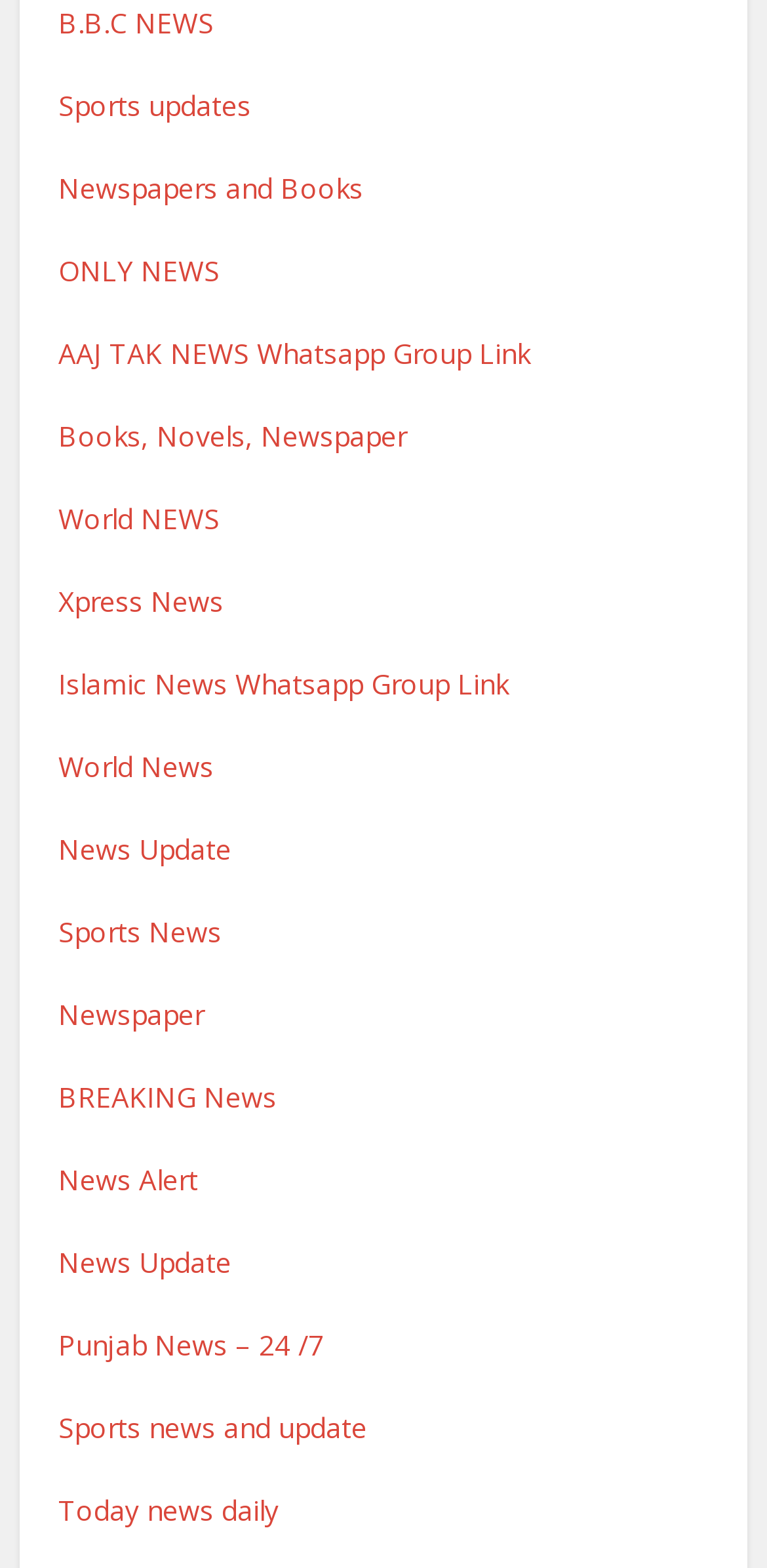How many news categories have 'News' in their title?
Provide a detailed answer to the question using information from the image.

I scanned through the links on the webpage and counted the number of links that have 'News' in their title. I found 7 links that match this criteria, including 'ONLY NEWS', 'World NEWS', 'News Update', and others.